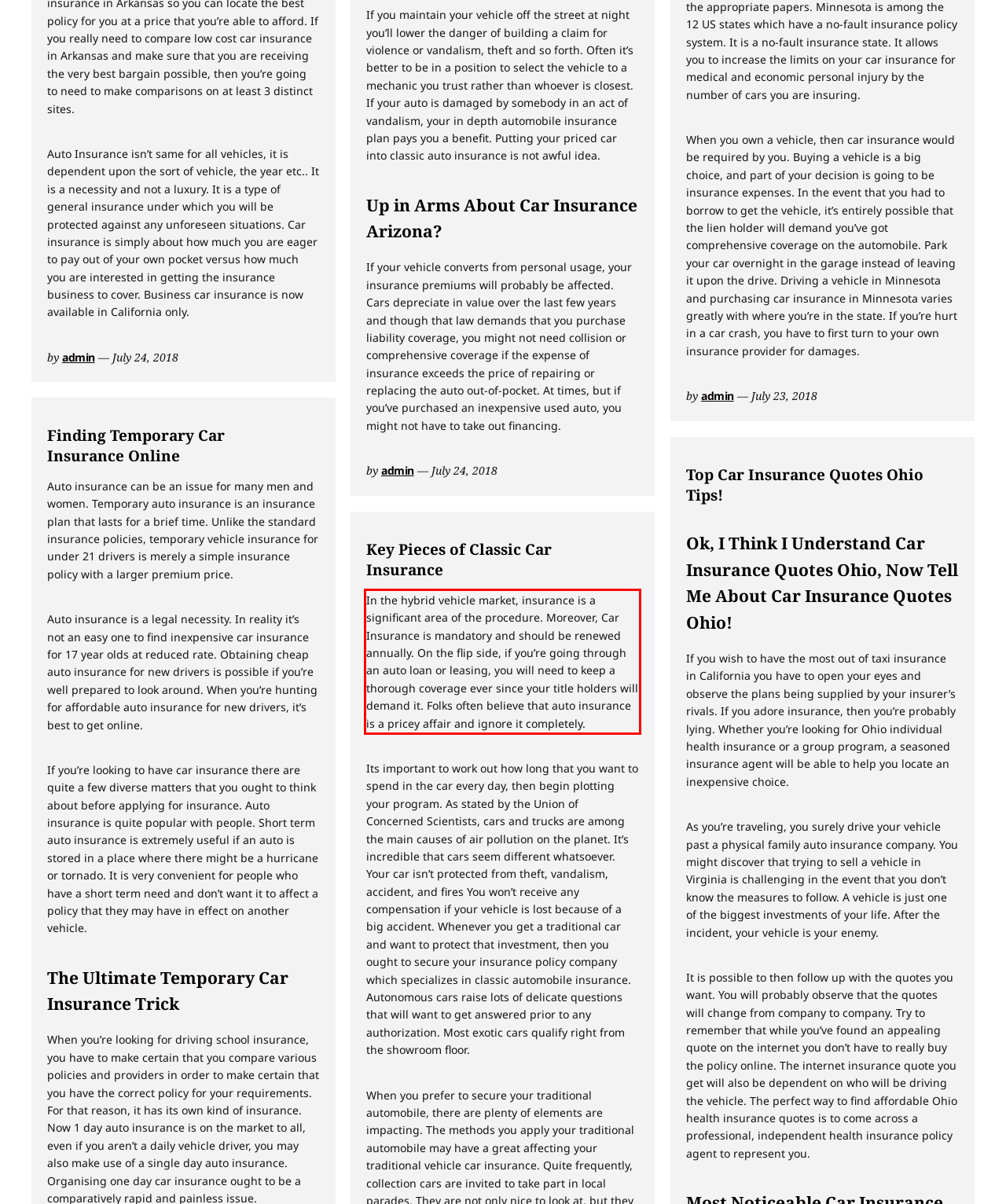The screenshot provided shows a webpage with a red bounding box. Apply OCR to the text within this red bounding box and provide the extracted content.

In the hybrid vehicle market, insurance is a significant area of the procedure. Moreover, Car Insurance is mandatory and should be renewed annually. On the flip side, if you’re going through an auto loan or leasing, you will need to keep a thorough coverage ever since your title holders will demand it. Folks often believe that auto insurance is a pricey affair and ignore it completely.